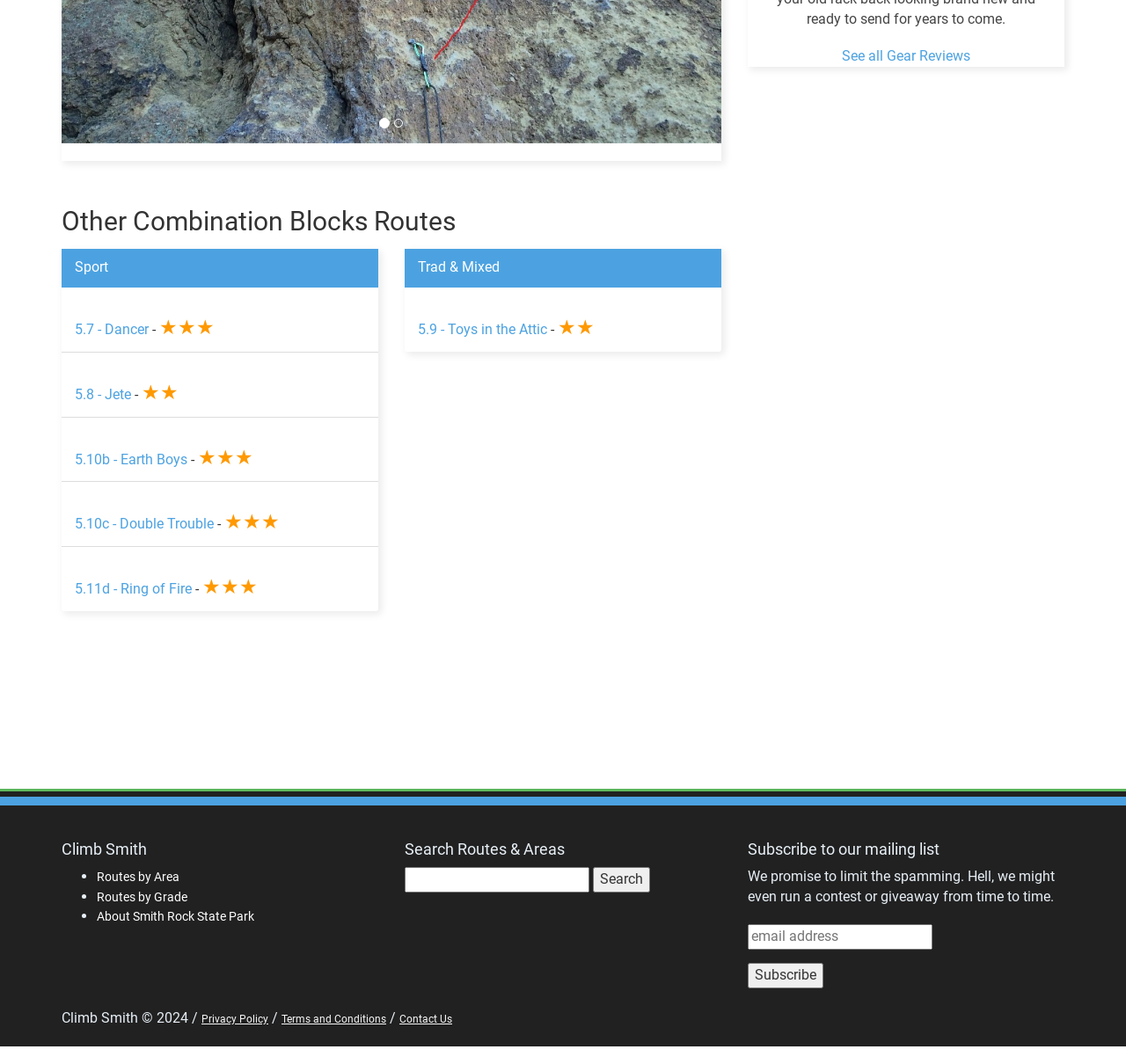What is the rating of '5.10c - Double Trouble'?
Using the image provided, answer with just one word or phrase.

★★★